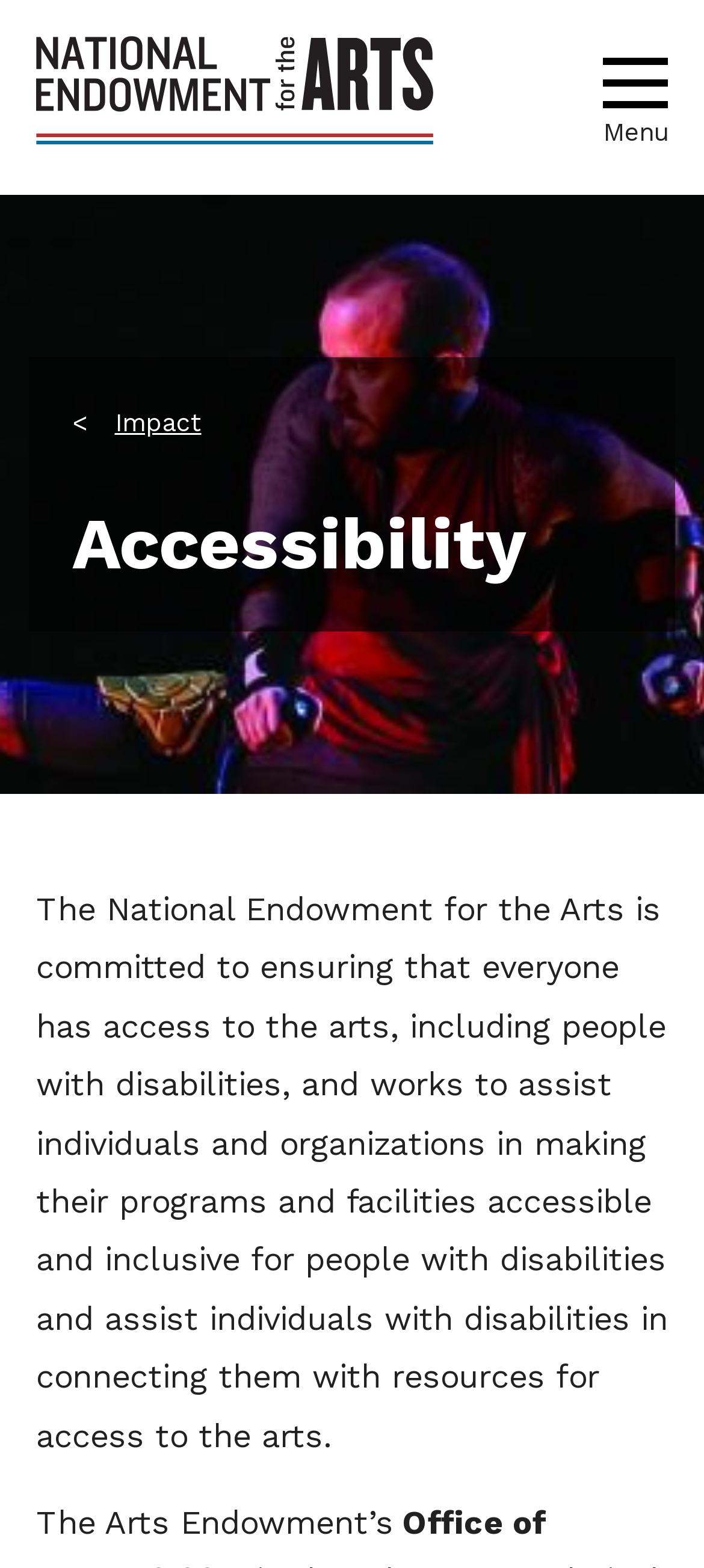Provide the bounding box coordinates of the UI element that matches the description: "Skip to main content".

[0.474, 0.0, 0.526, 0.021]